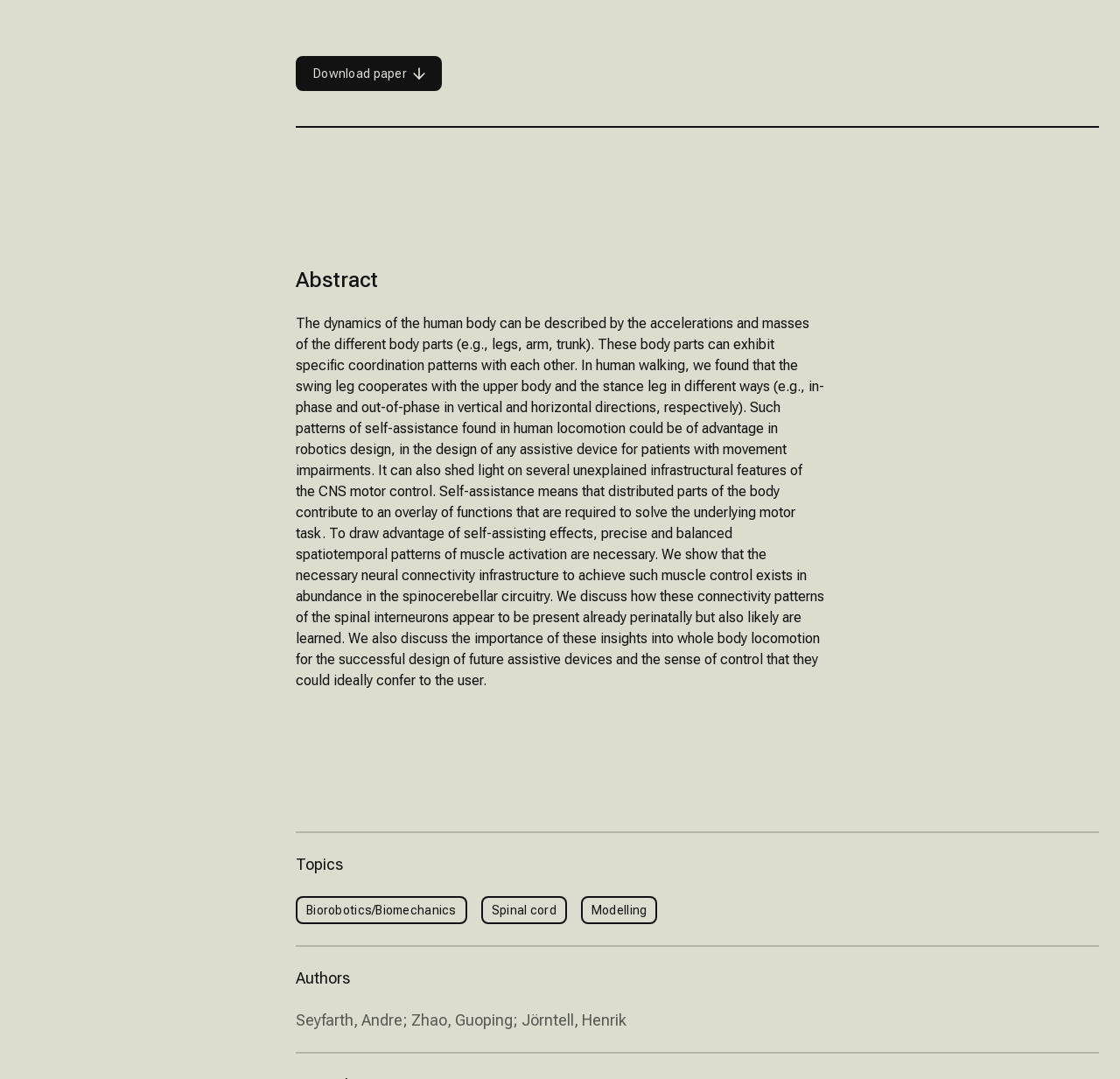Locate the UI element that matches the description Spinal cord in the webpage screenshot. Return the bounding box coordinates in the format (top-left x, top-left y, bottom-right x, bottom-right y), with values ranging from 0 to 1.

[0.429, 0.83, 0.506, 0.856]